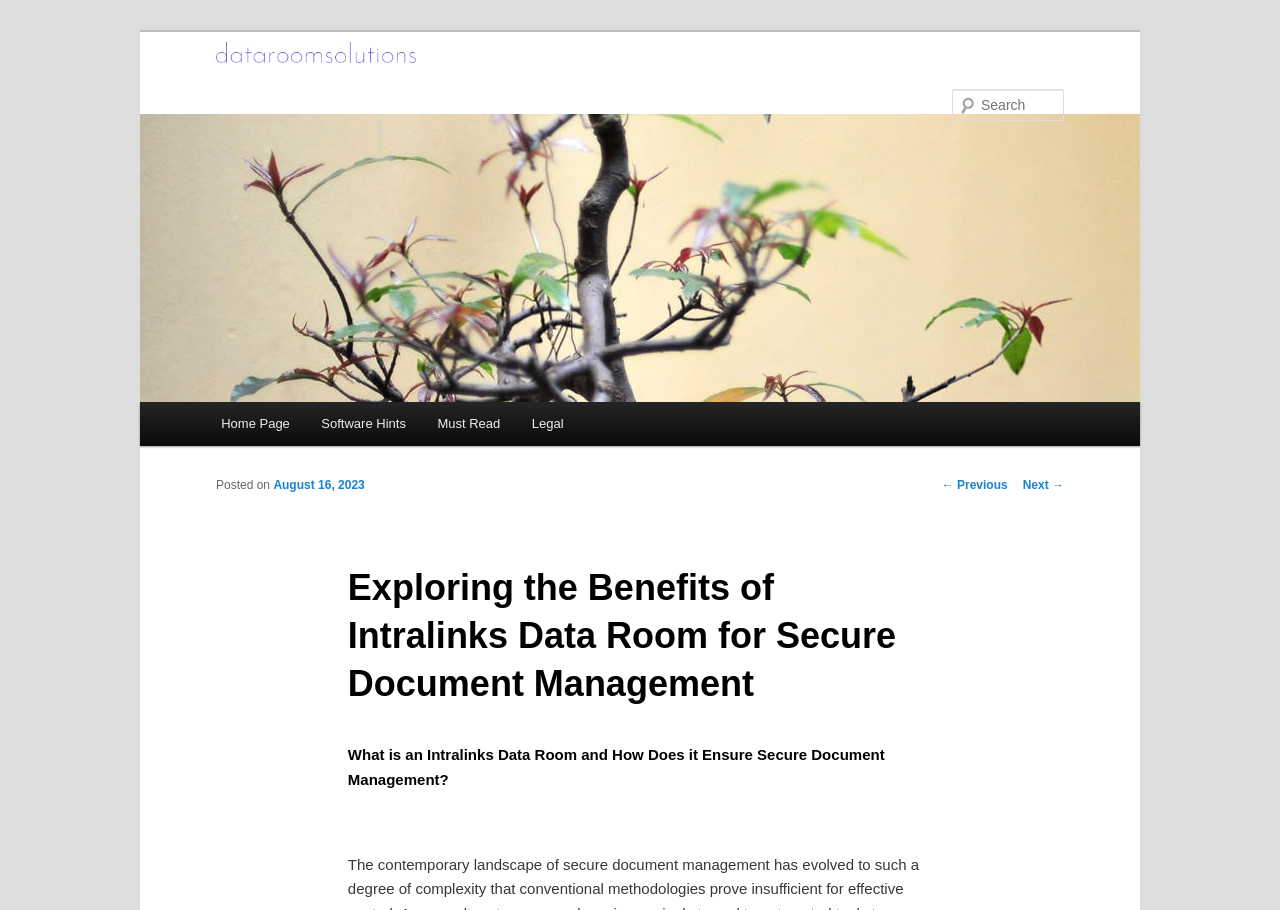How many main menu items are there? Please answer the question using a single word or phrase based on the image.

4